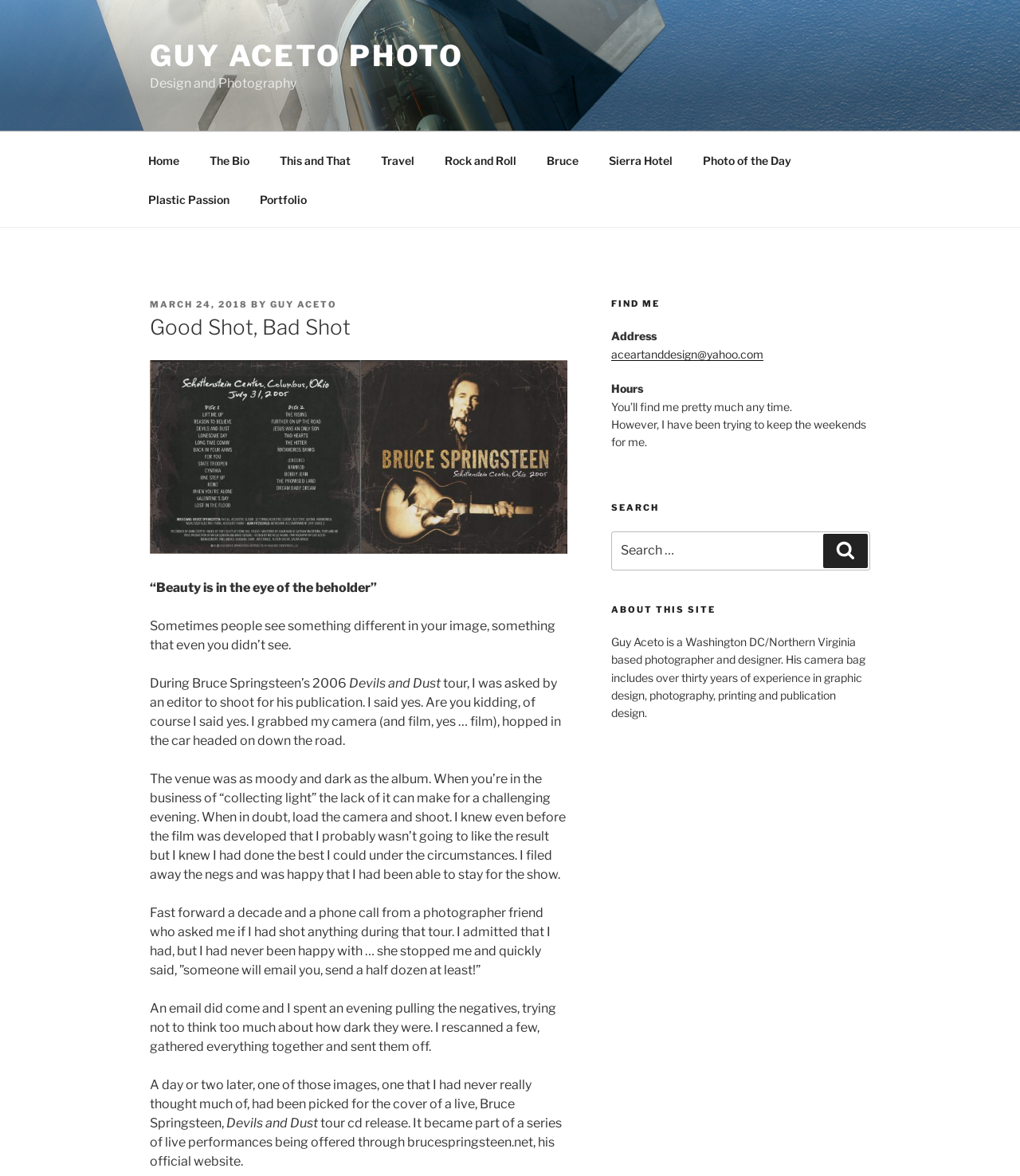Provide a brief response to the question below using a single word or phrase: 
What is the name of the album?

Devils and Dust